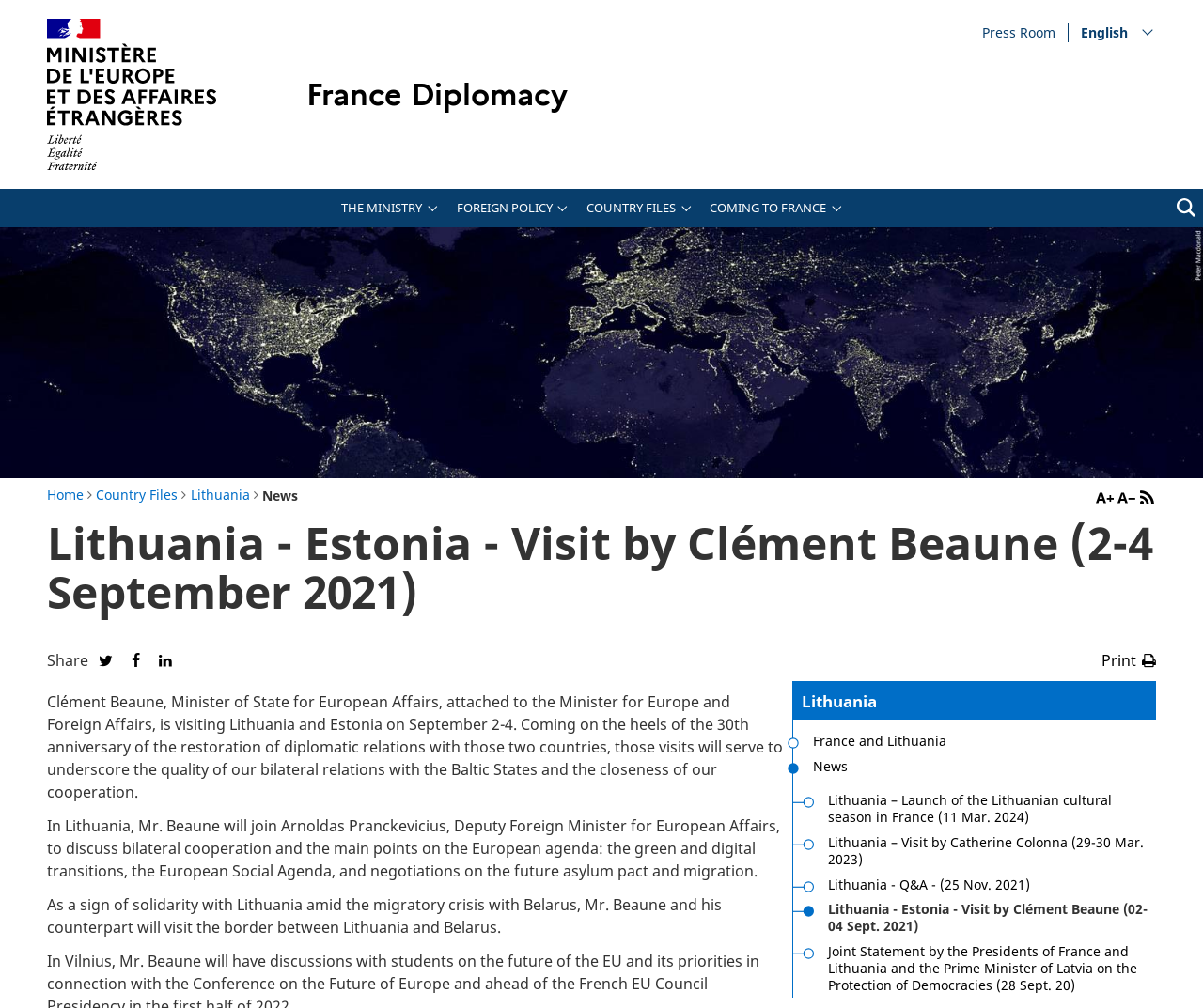Could you provide the bounding box coordinates for the portion of the screen to click to complete this instruction: "Visit the Press Room"?

[0.816, 0.022, 0.877, 0.042]